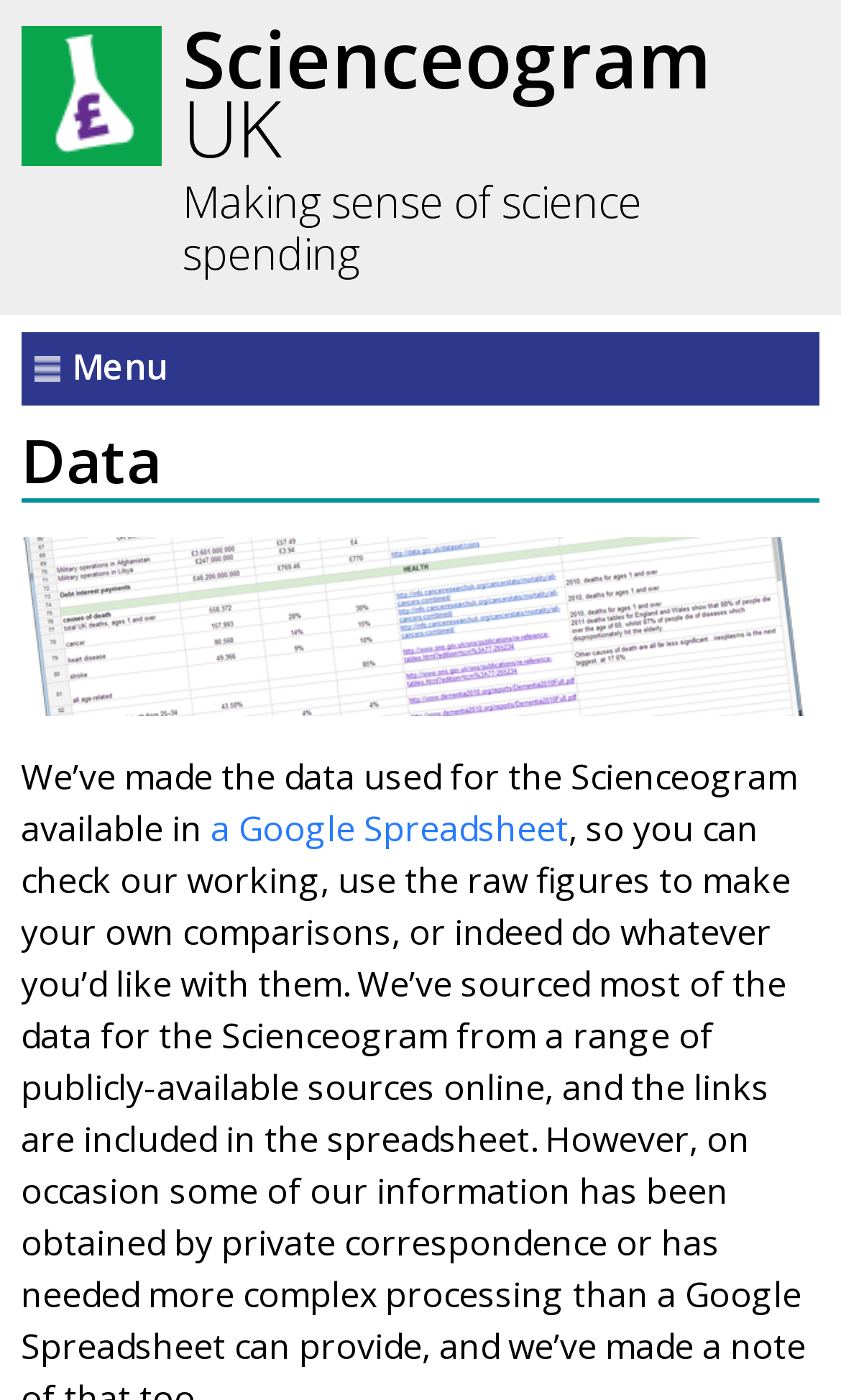Identify the bounding box for the UI element described as: "Sign up". The coordinates should be four float numbers between 0 and 1, i.e., [left, top, right, bottom].

None